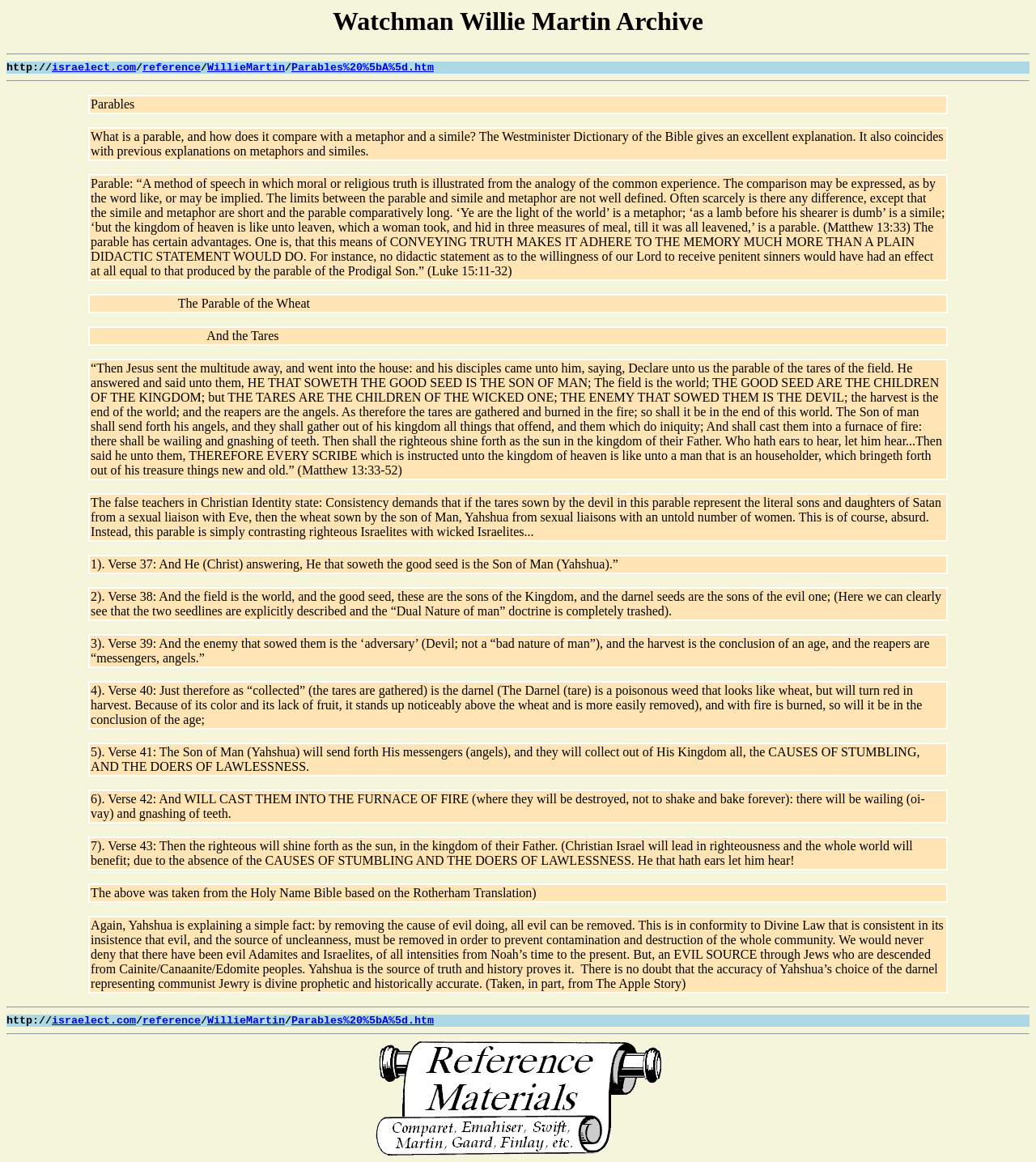Please find the bounding box coordinates of the element that needs to be clicked to perform the following instruction: "Click the 'israelect.com' link". The bounding box coordinates should be four float numbers between 0 and 1, represented as [left, top, right, bottom].

[0.05, 0.053, 0.131, 0.064]